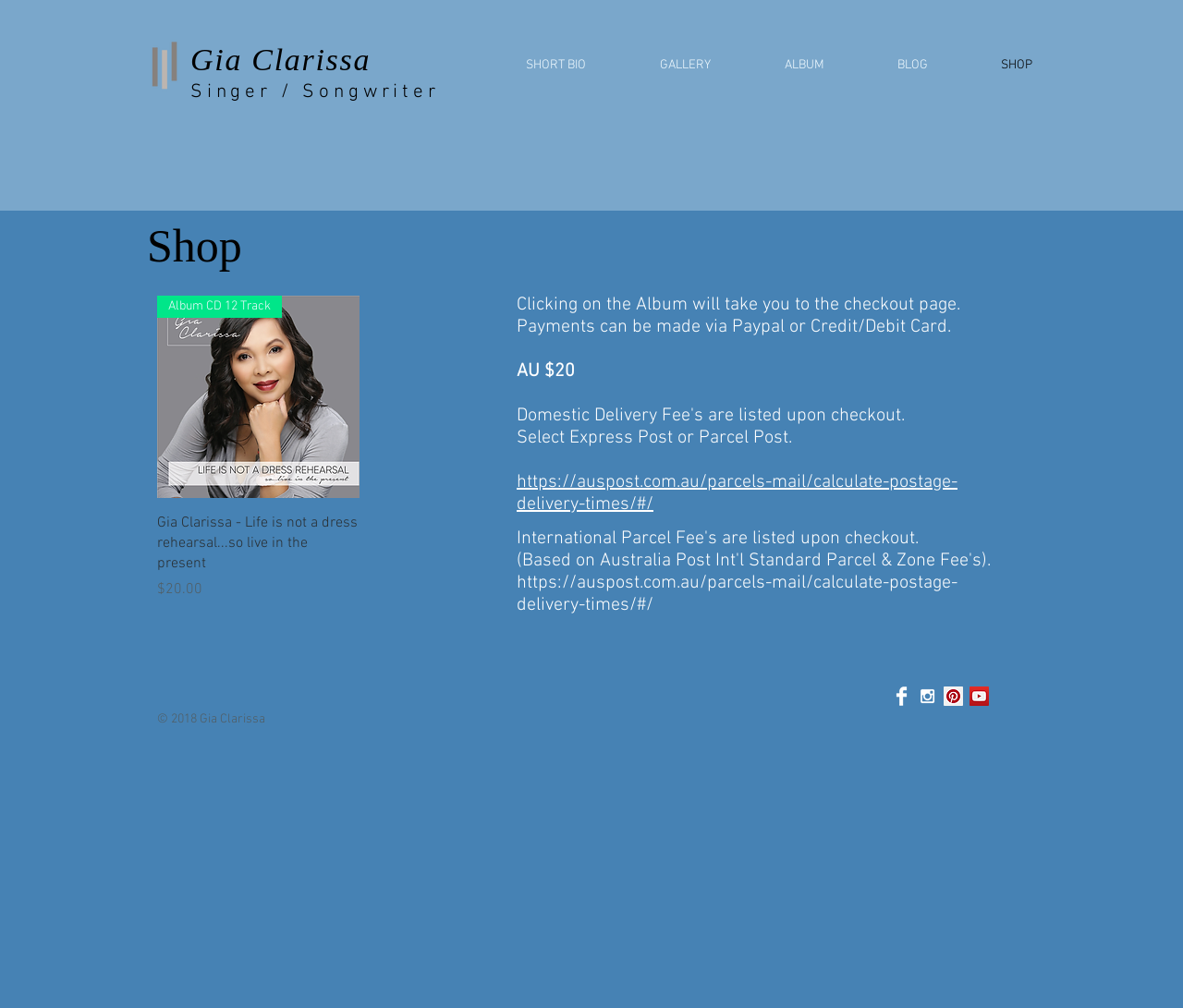Determine the bounding box coordinates for the UI element with the following description: "Language at Edinburgh". The coordinates should be four float numbers between 0 and 1, represented as [left, top, right, bottom].

None